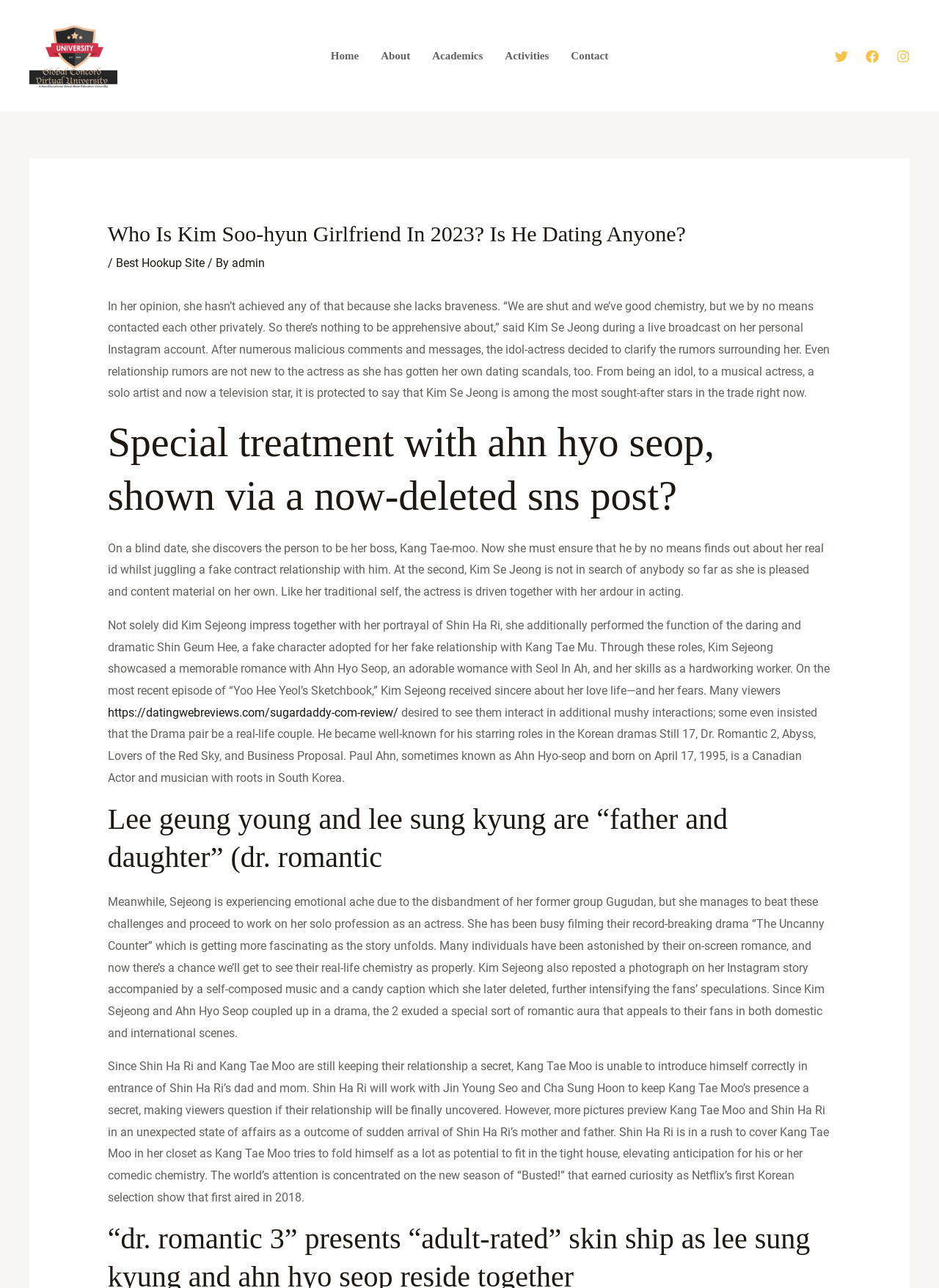Please extract the title of the webpage.

Who Is Kim Soo-hyun Girlfriend In 2023? Is He Dating Anyone?